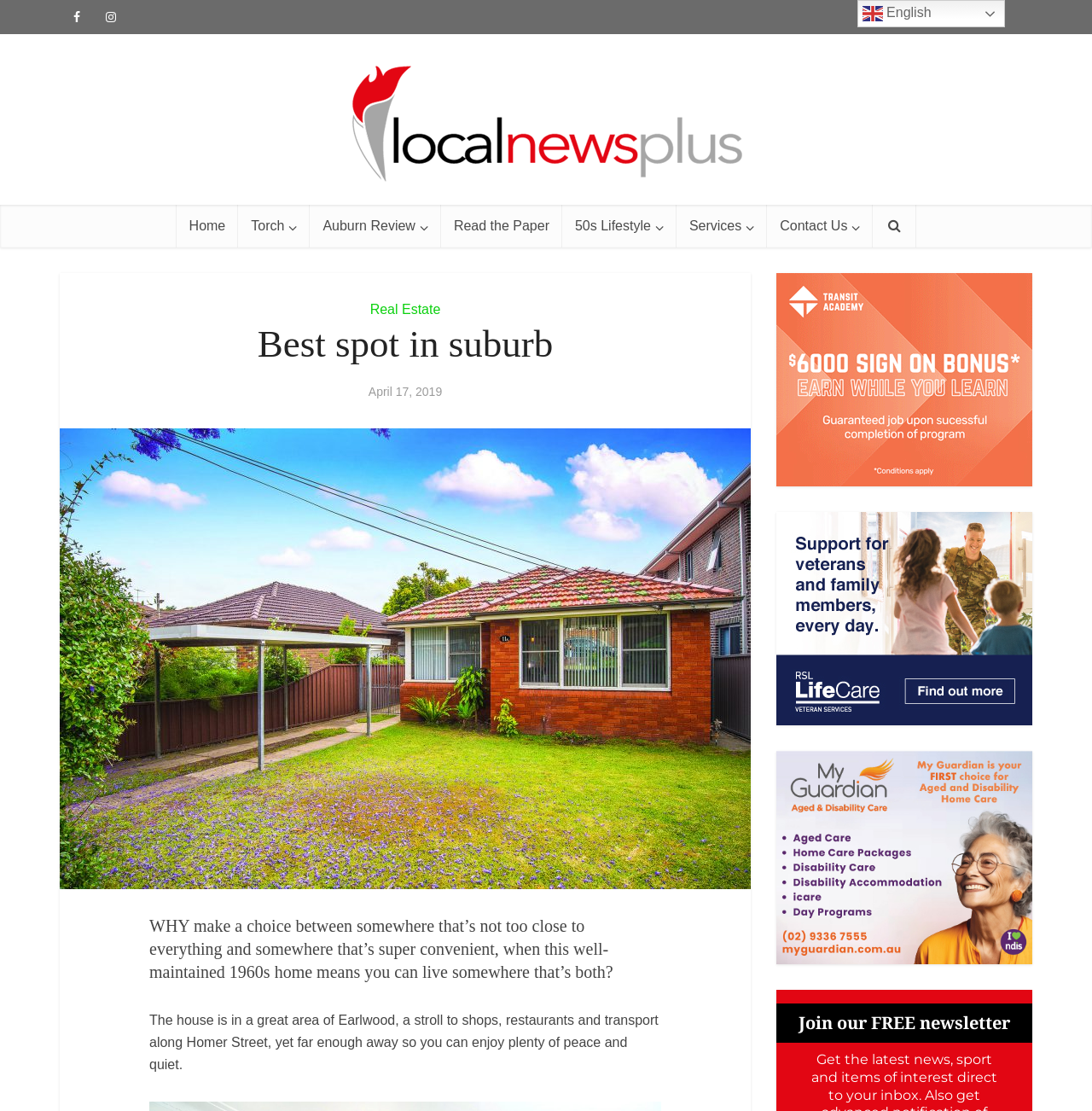Return the bounding box coordinates of the UI element that corresponds to this description: "Read the Paper". The coordinates must be given as four float numbers in the range of 0 and 1, [left, top, right, bottom].

[0.404, 0.184, 0.515, 0.223]